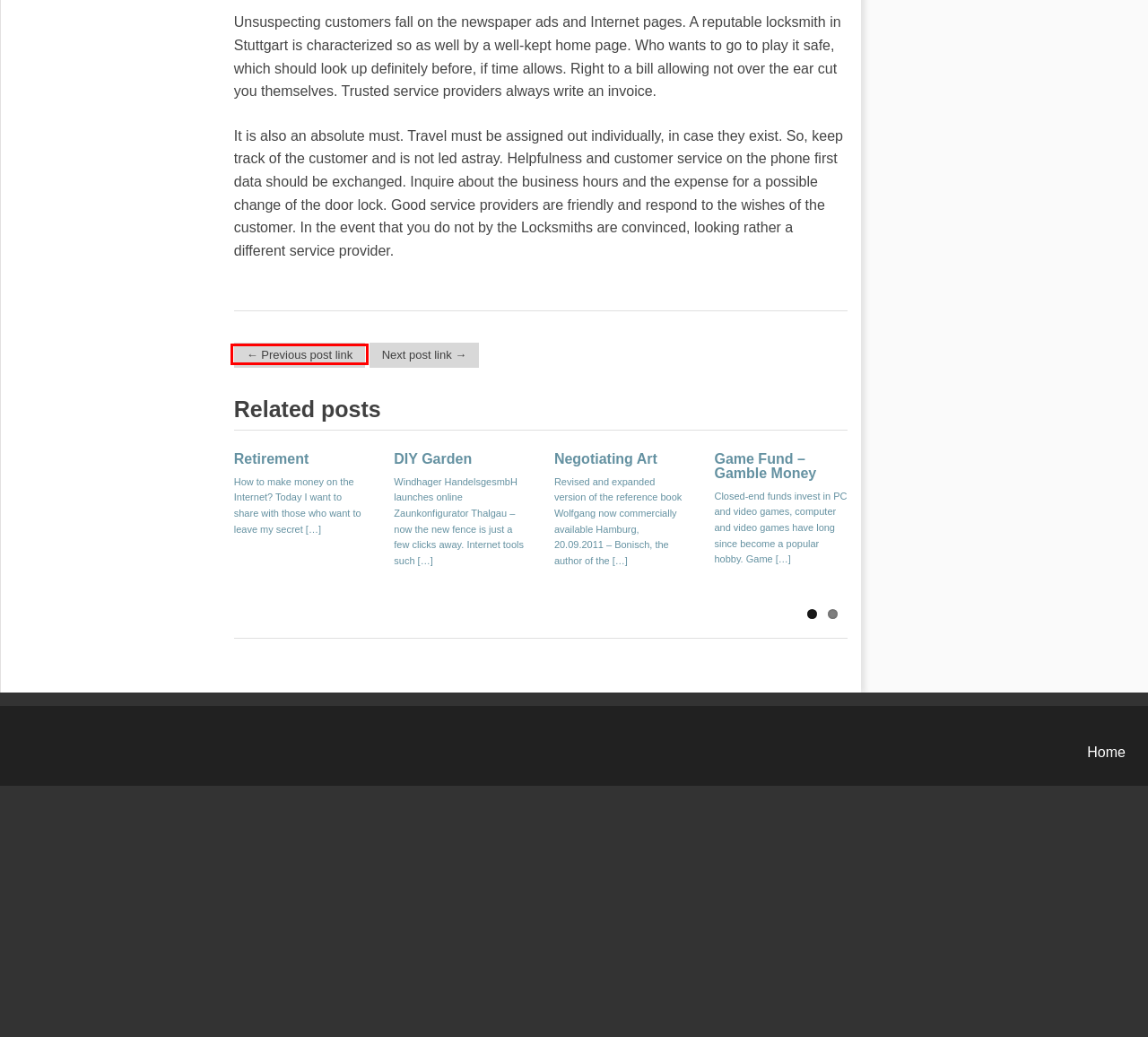Given a screenshot of a webpage with a red bounding box around a UI element, please identify the most appropriate webpage description that matches the new webpage after you click on the element. Here are the candidates:
A. DIY Garden – Are You Tough Enough
B. Alpine Milk – Are You Tough Enough
C. Web Businesses – Are You Tough Enough
D. HOTELCAREER: The Best Special Job Board – Are You Tough Enough
E. Resource For Finding Second Half: A Delightful Interaction – Are You Tough Enough
F. Game Consoles Conversion – Console Conversion – Are You Tough Enough
G. Software Change – Are You Tough Enough
H. Negotiating Art – Are You Tough Enough

E